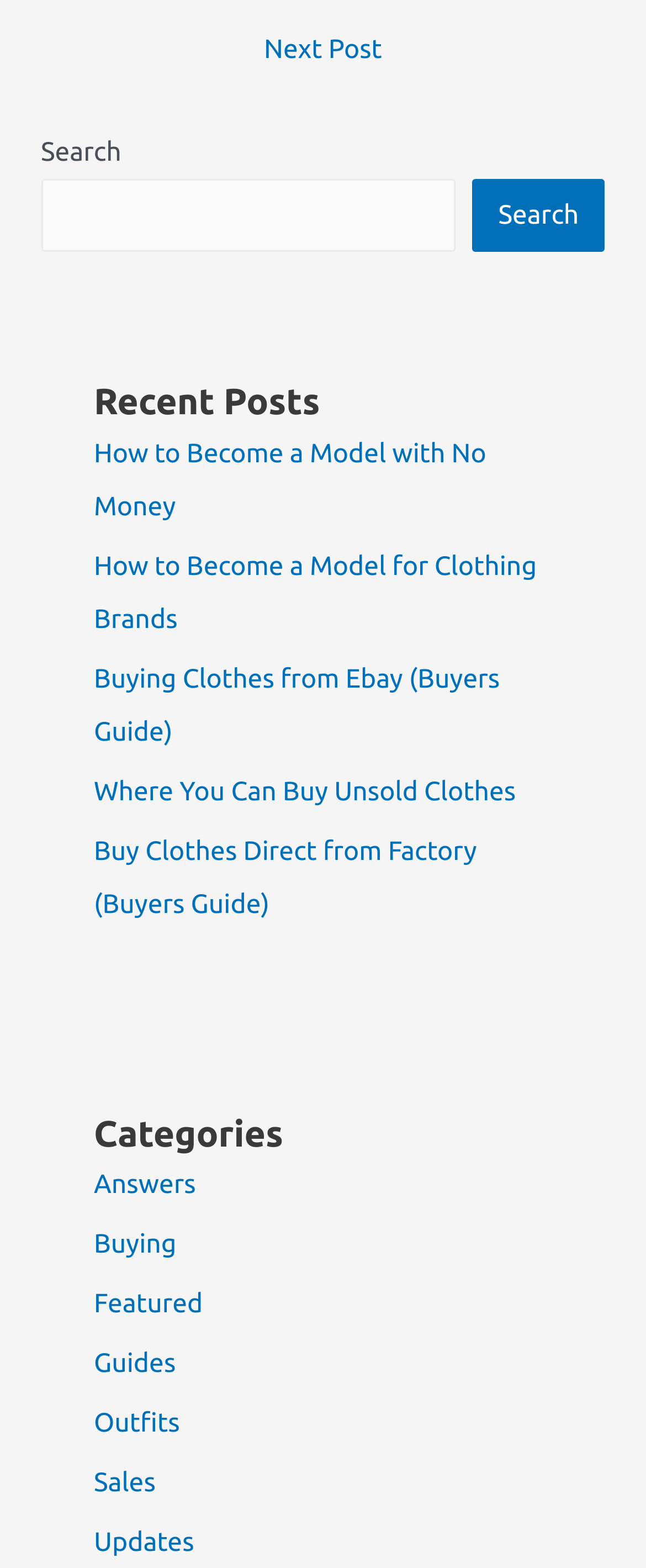Please determine the bounding box coordinates of the element to click in order to execute the following instruction: "Click the 'Next Post' link". The coordinates should be four float numbers between 0 and 1, specified as [left, top, right, bottom].

[0.046, 0.014, 0.954, 0.053]